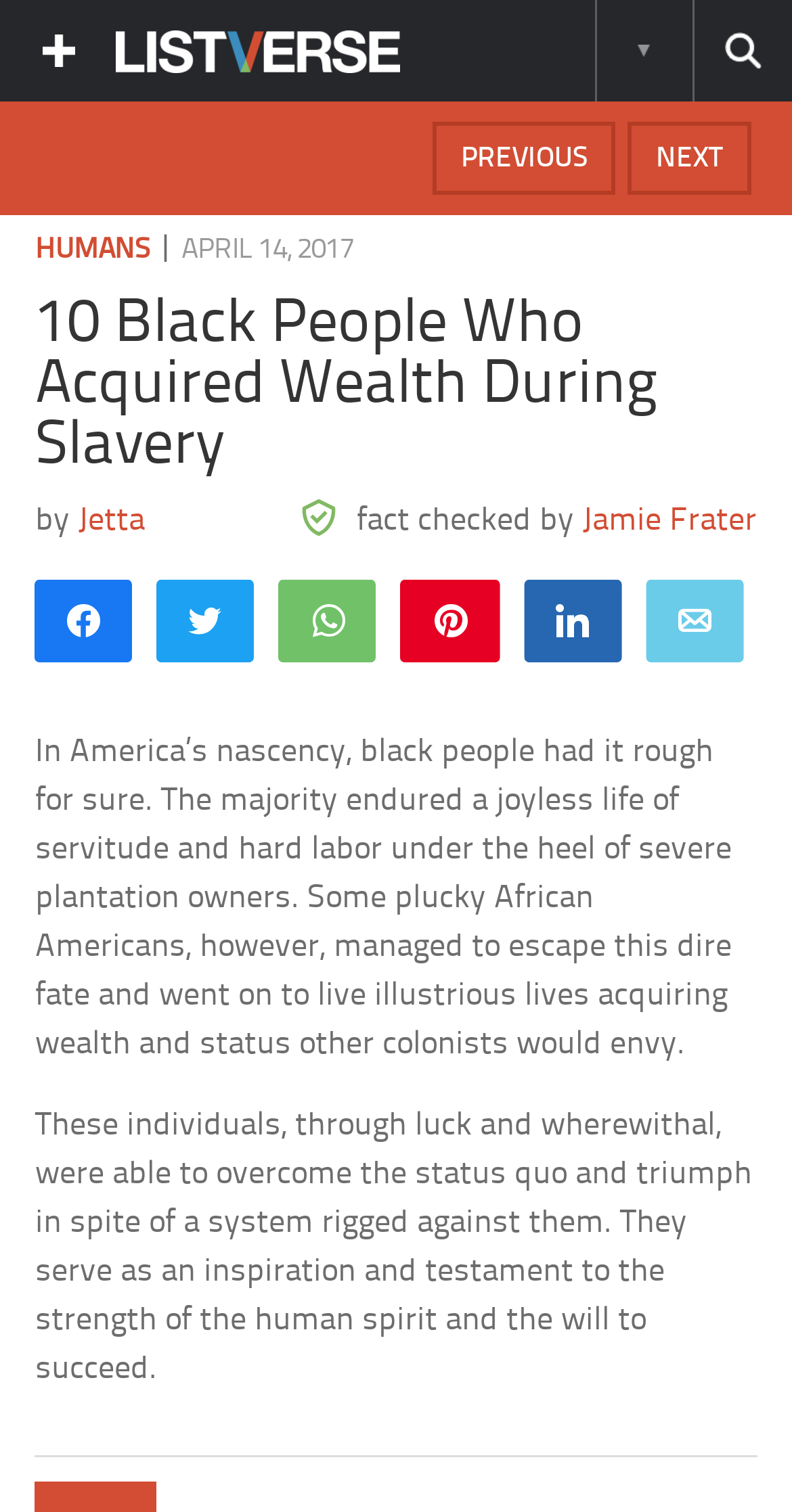Please answer the following question using a single word or phrase: 
Who is the author of this article?

Jetta